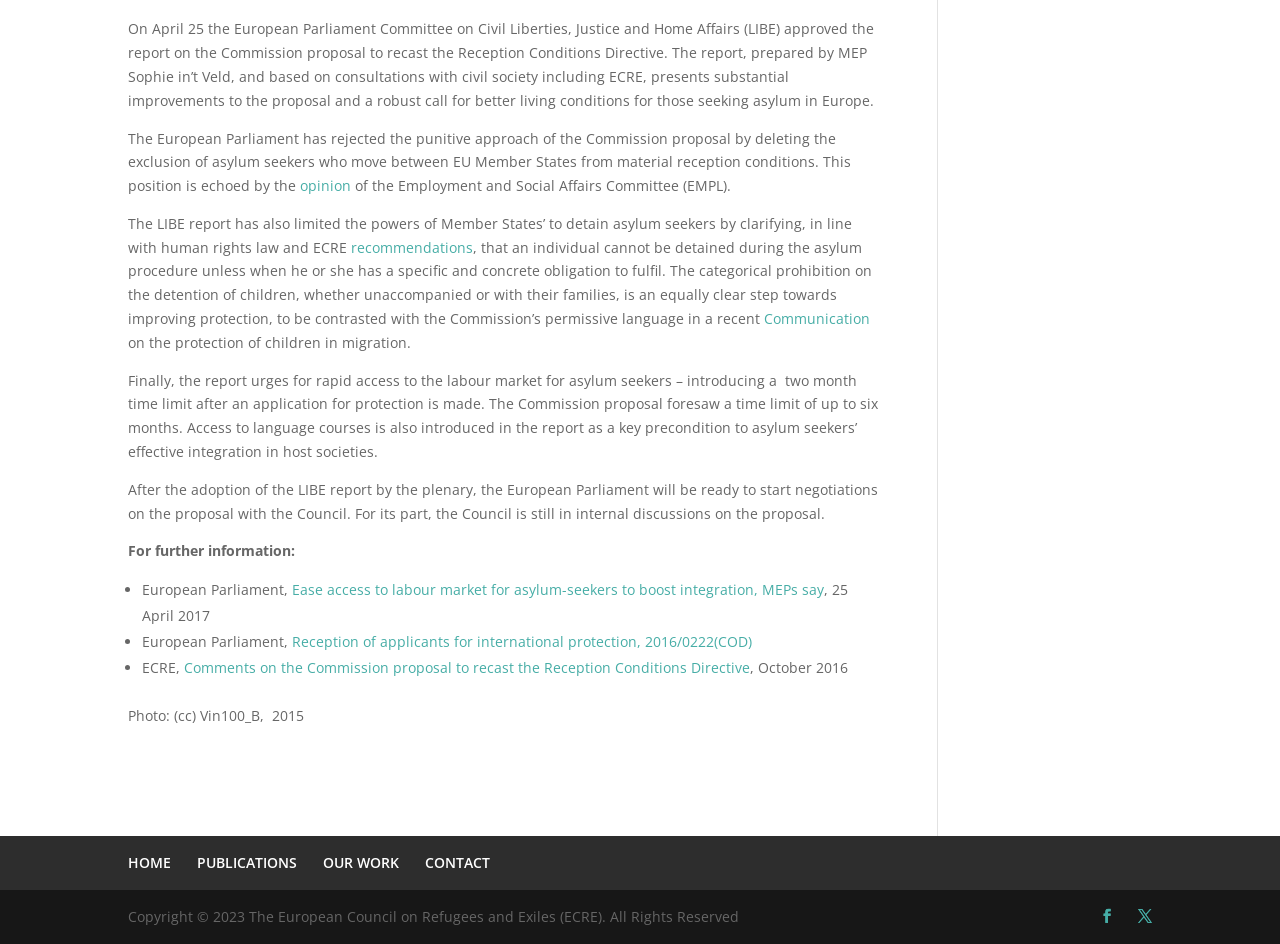Using the provided element description: "opinion", identify the bounding box coordinates. The coordinates should be four floats between 0 and 1 in the order [left, top, right, bottom].

[0.234, 0.187, 0.274, 0.207]